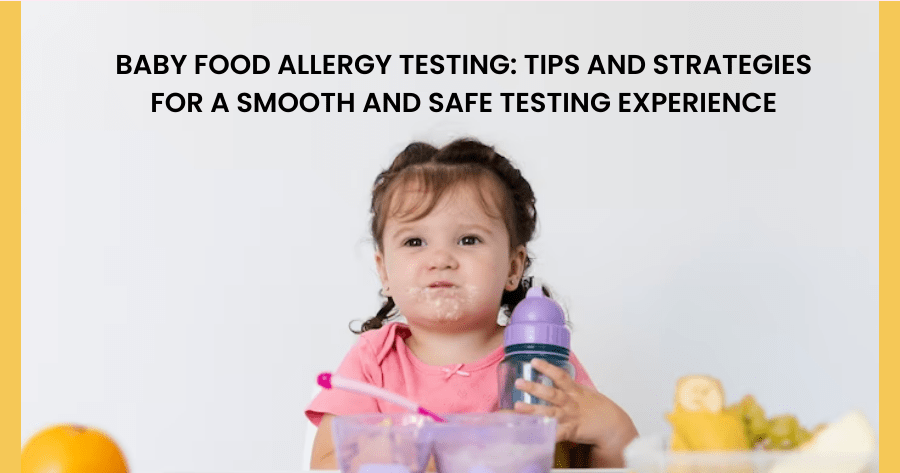Answer the question in a single word or phrase:
What is the focus of the background arrangement?

baby food and allergenic items